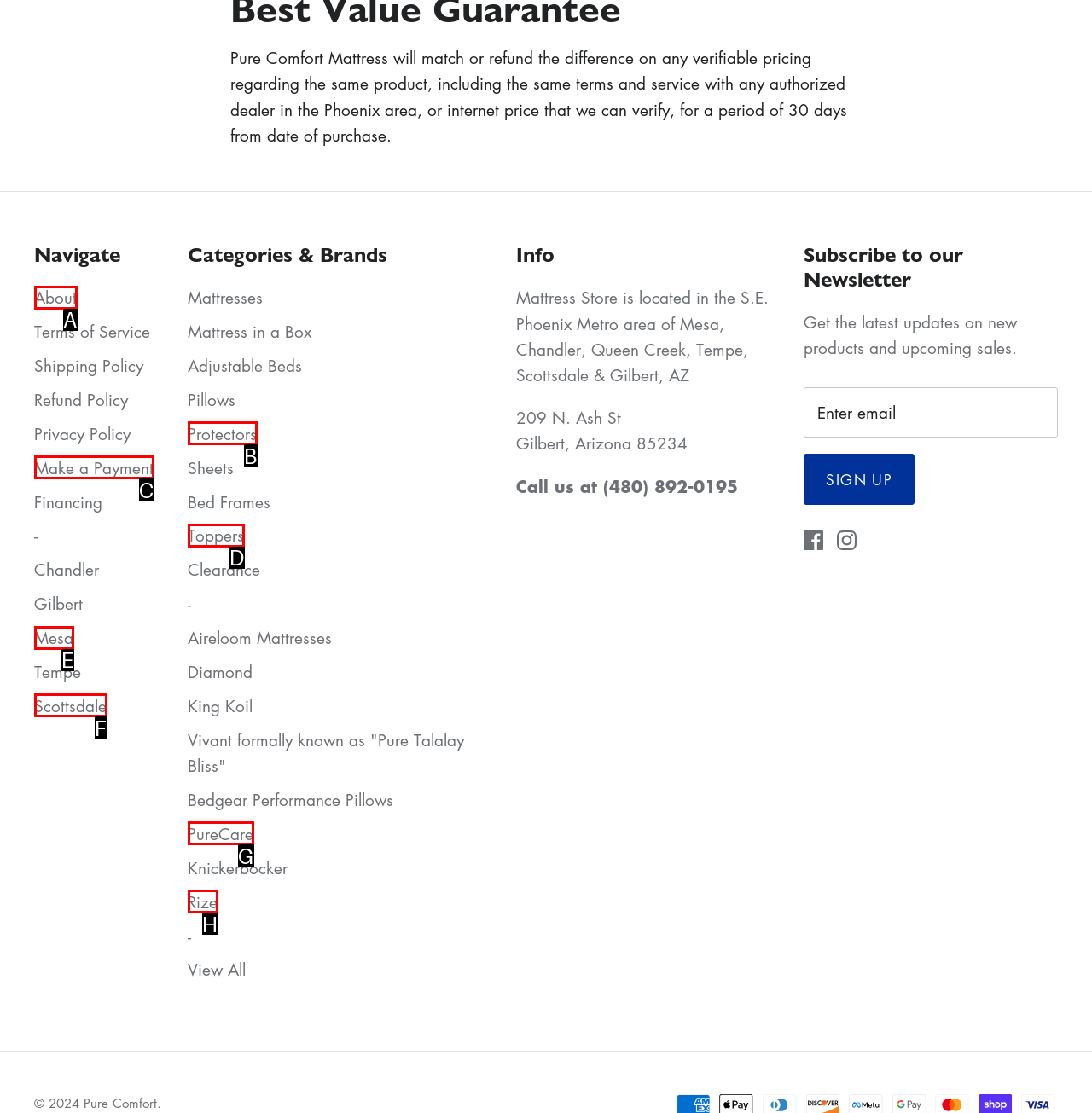Find the option that fits the given description: Make a Payment
Answer with the letter representing the correct choice directly.

C